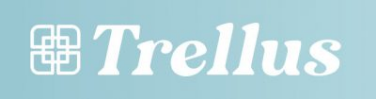Use a single word or phrase to respond to the question:
What is the significance of the logo in the context of the community-focused event?

Symbol of growth and collaboration